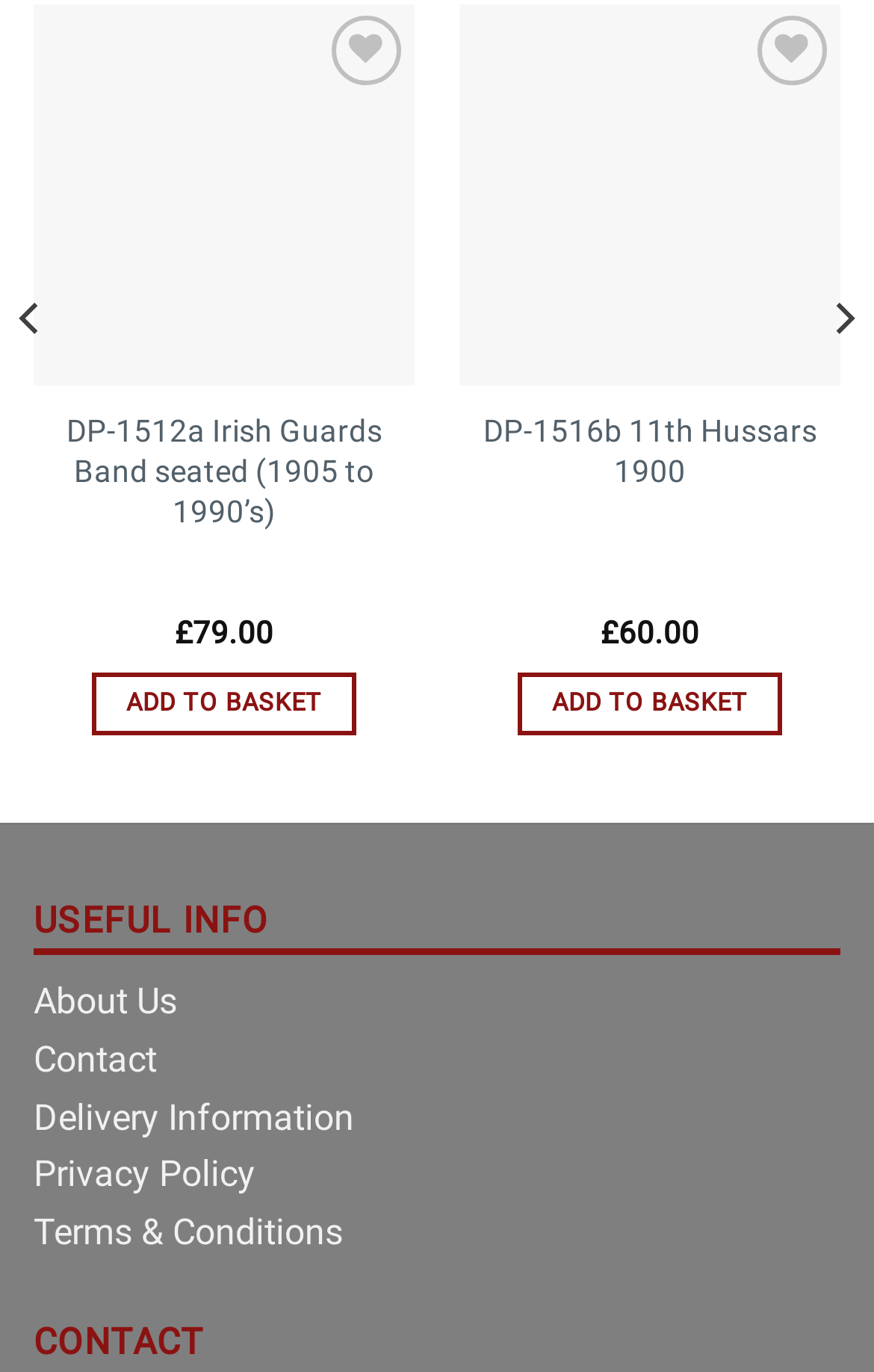Please provide a one-word or short phrase answer to the question:
What is the purpose of the 'Wishlist' button?

To add to wishlist